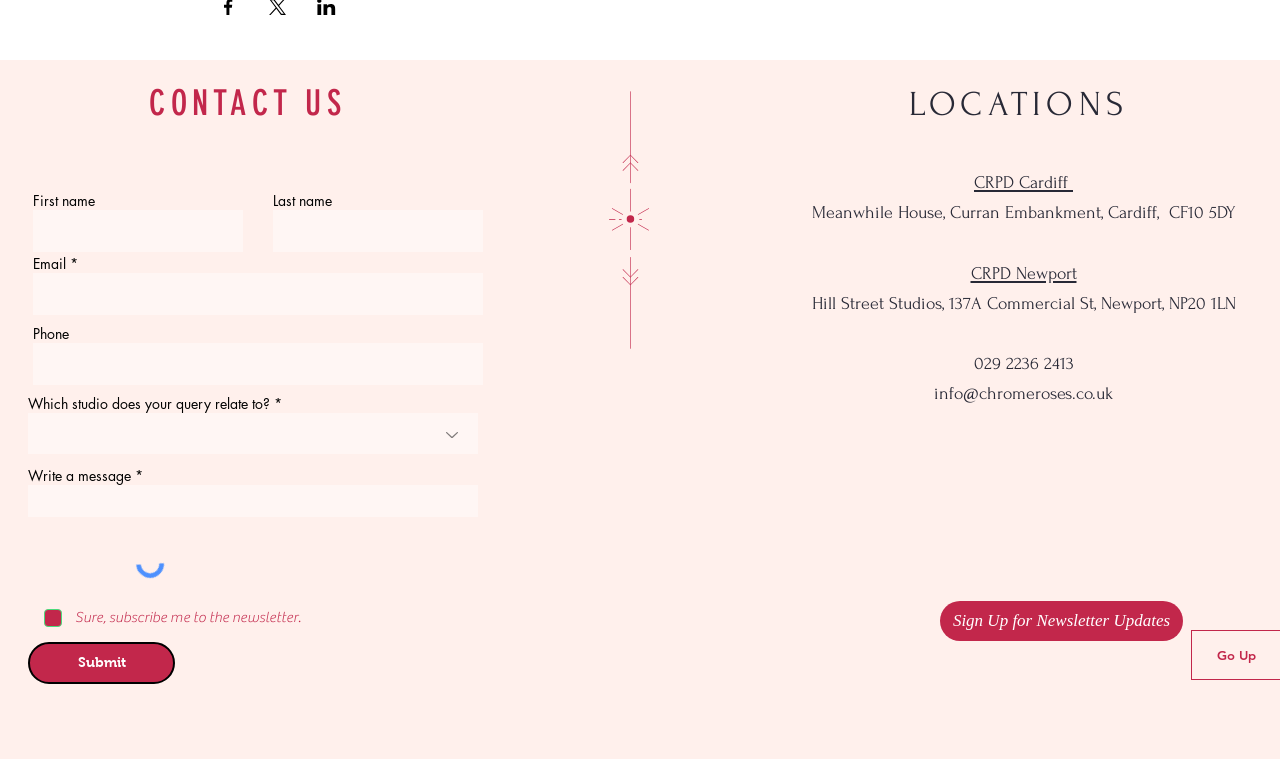Find the bounding box coordinates for the area you need to click to carry out the instruction: "Select a studio". The coordinates should be four float numbers between 0 and 1, indicated as [left, top, right, bottom].

[0.022, 0.544, 0.373, 0.601]